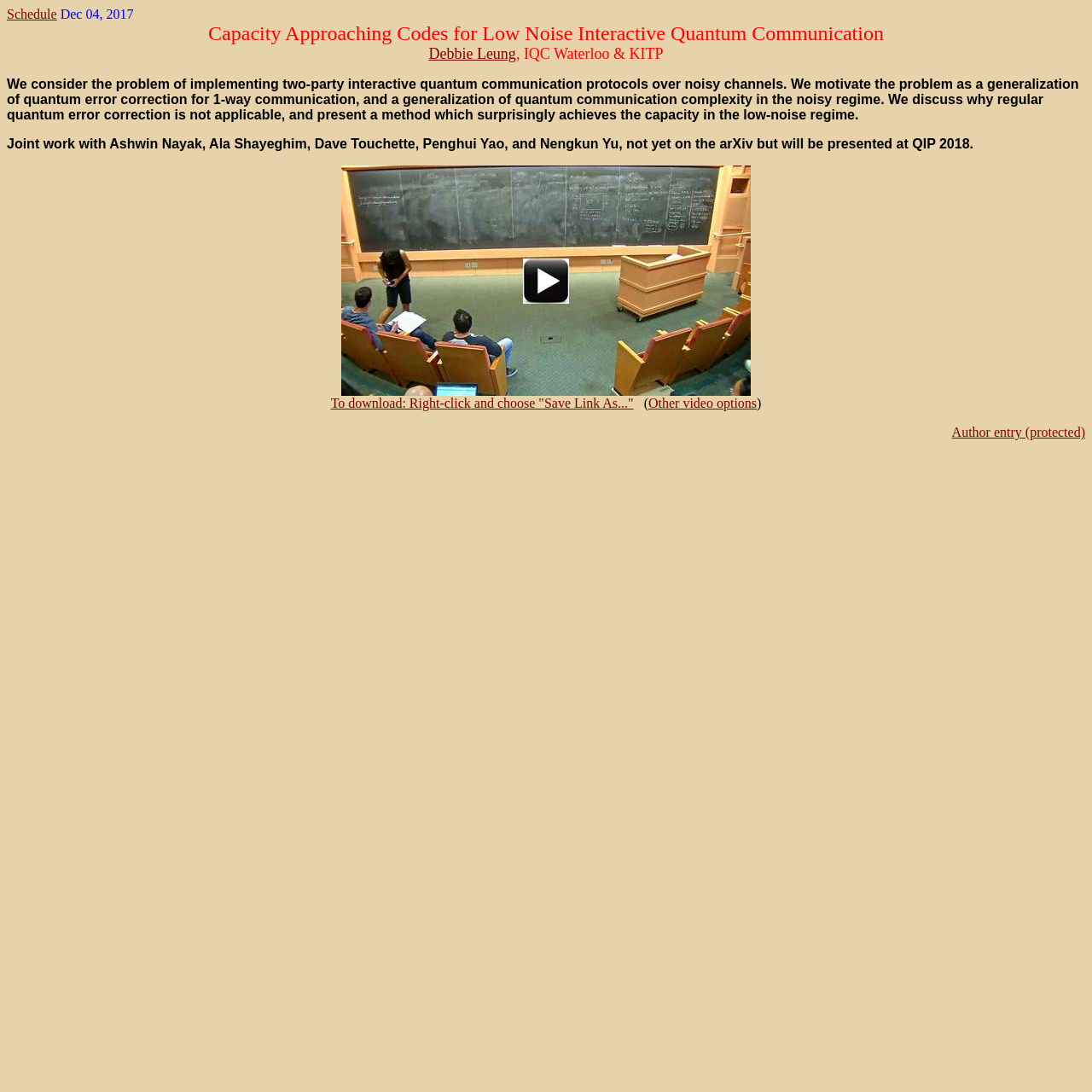Give a detailed explanation of the elements present on the webpage.

The webpage appears to be a presentation or lecture page, featuring Debbie Leung from IQC Waterloo and KITP. At the top left, there is a link to the schedule. Next to it, the date "Dec 04, 2017" is displayed. 

Below the date, the speaker's name "Debbie Leung" is linked, followed by her affiliation ", IQC Waterloo & KITP". 

The main content of the page is a descriptive text that spans almost the entire width of the page, discussing the problem of implementing two-party interactive quantum communication protocols over noisy channels. 

Below this text, there is another paragraph describing joint work with several collaborators, mentioning that the work will be presented at QIP 2018.

To the right of the main content, there is an image, which is not explicitly described. Below the image, there are links to download the content, with instructions on how to do so. Additionally, there are links to "Other video options" and an "Author entry (protected)" section at the bottom right of the page.